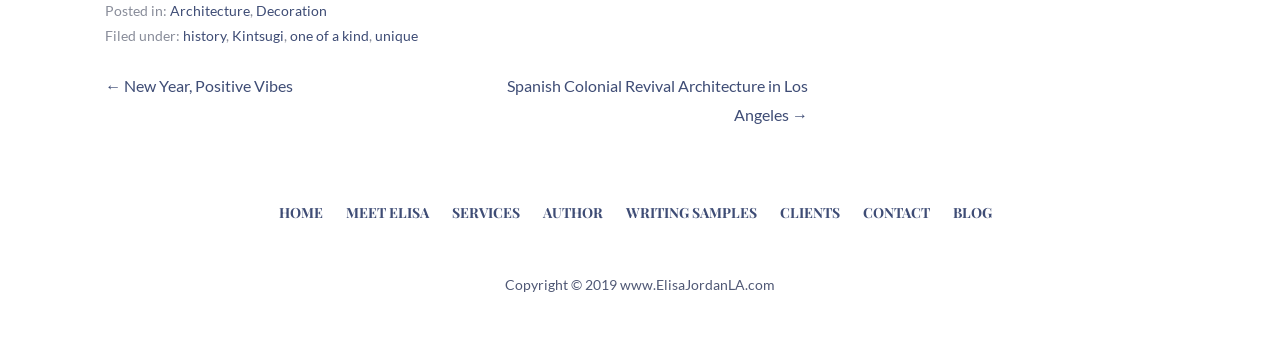Show the bounding box coordinates for the HTML element described as: "← New Year, Positive Vibes".

[0.082, 0.212, 0.229, 0.265]